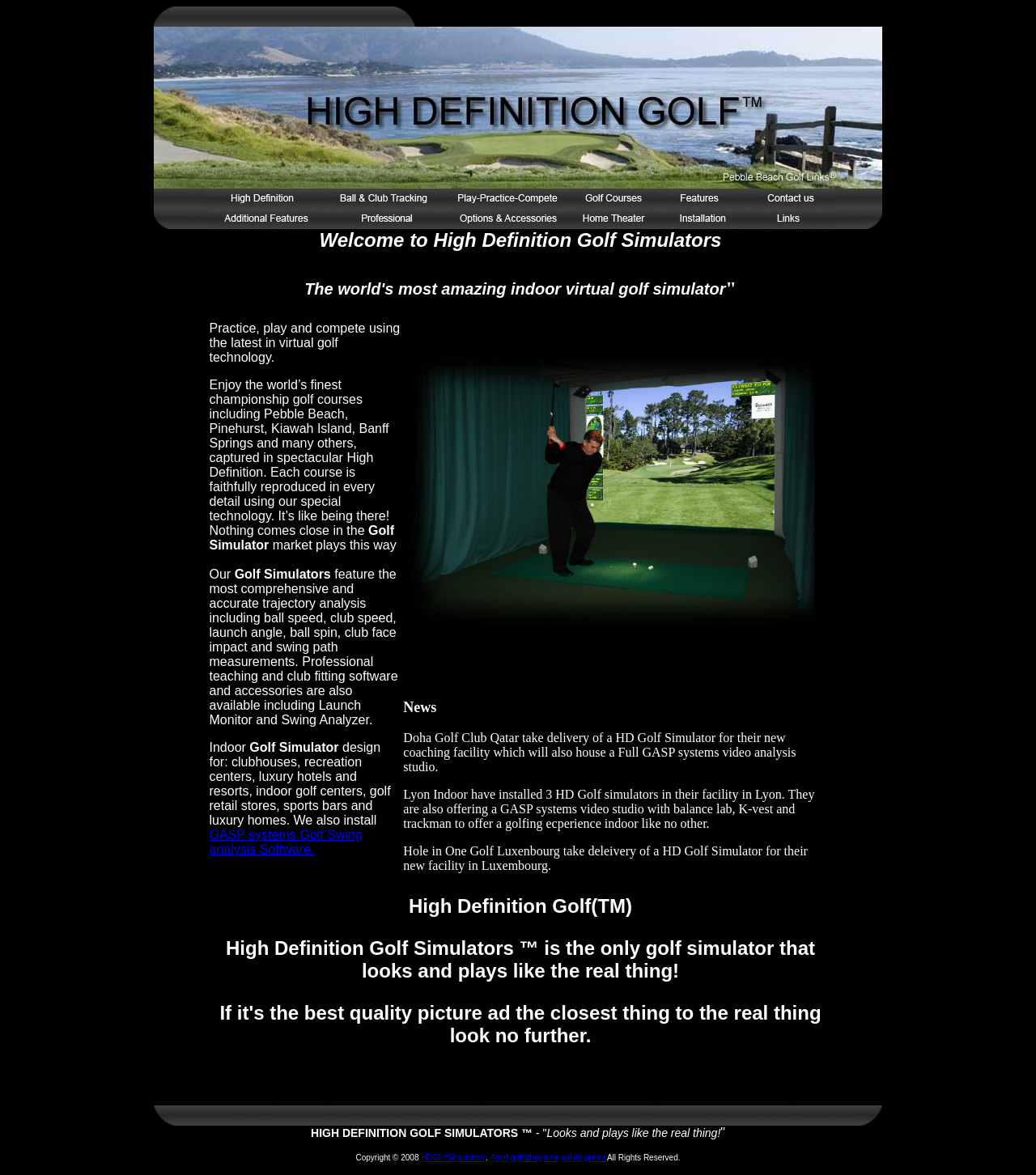What is the main product offered by this website?
Please analyze the image and answer the question with as much detail as possible.

Based on the webpage content, the main product offered by this website is a golf simulator, which is a device that allows users to practice and play golf indoors. This is evident from the various sections of the webpage that describe the features and benefits of the golf simulator.